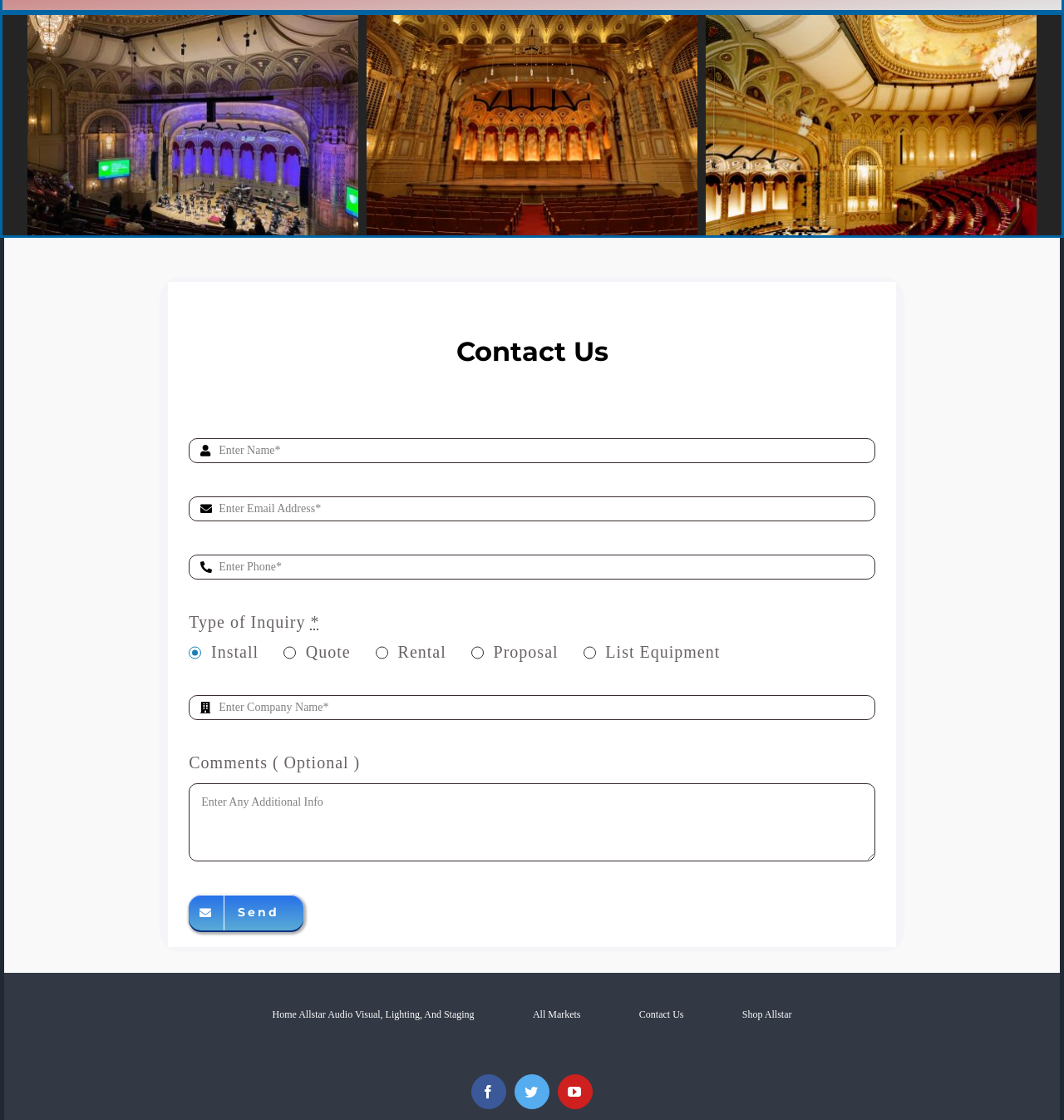Please identify the bounding box coordinates of the element's region that I should click in order to complete the following instruction: "Click the 'Send' button". The bounding box coordinates consist of four float numbers between 0 and 1, i.e., [left, top, right, bottom].

[0.178, 0.799, 0.285, 0.831]